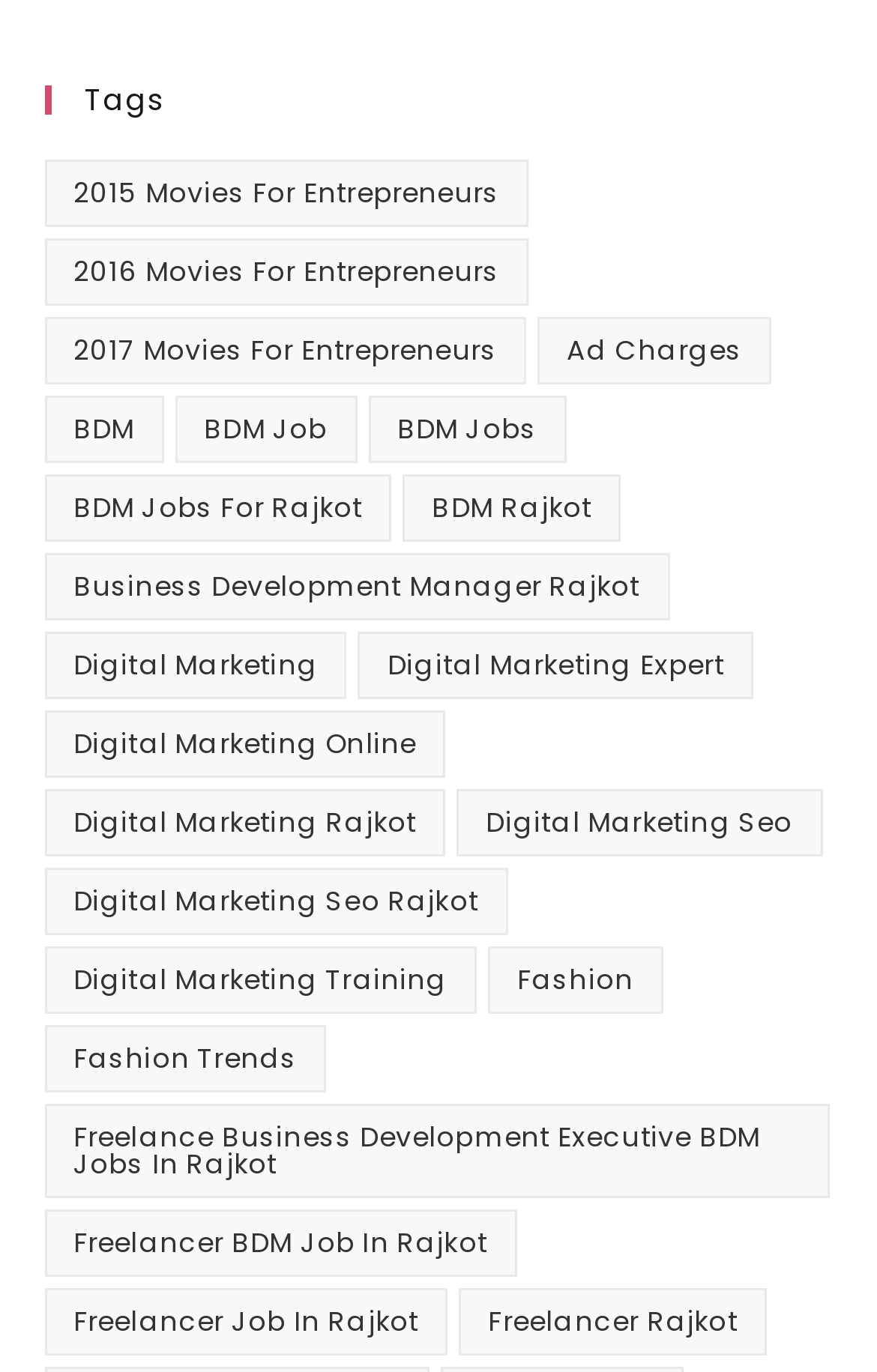Based on the element description, predict the bounding box coordinates (top-left x, top-left y, bottom-right x, bottom-right y) for the UI element in the screenshot: Fashion

[0.556, 0.69, 0.756, 0.739]